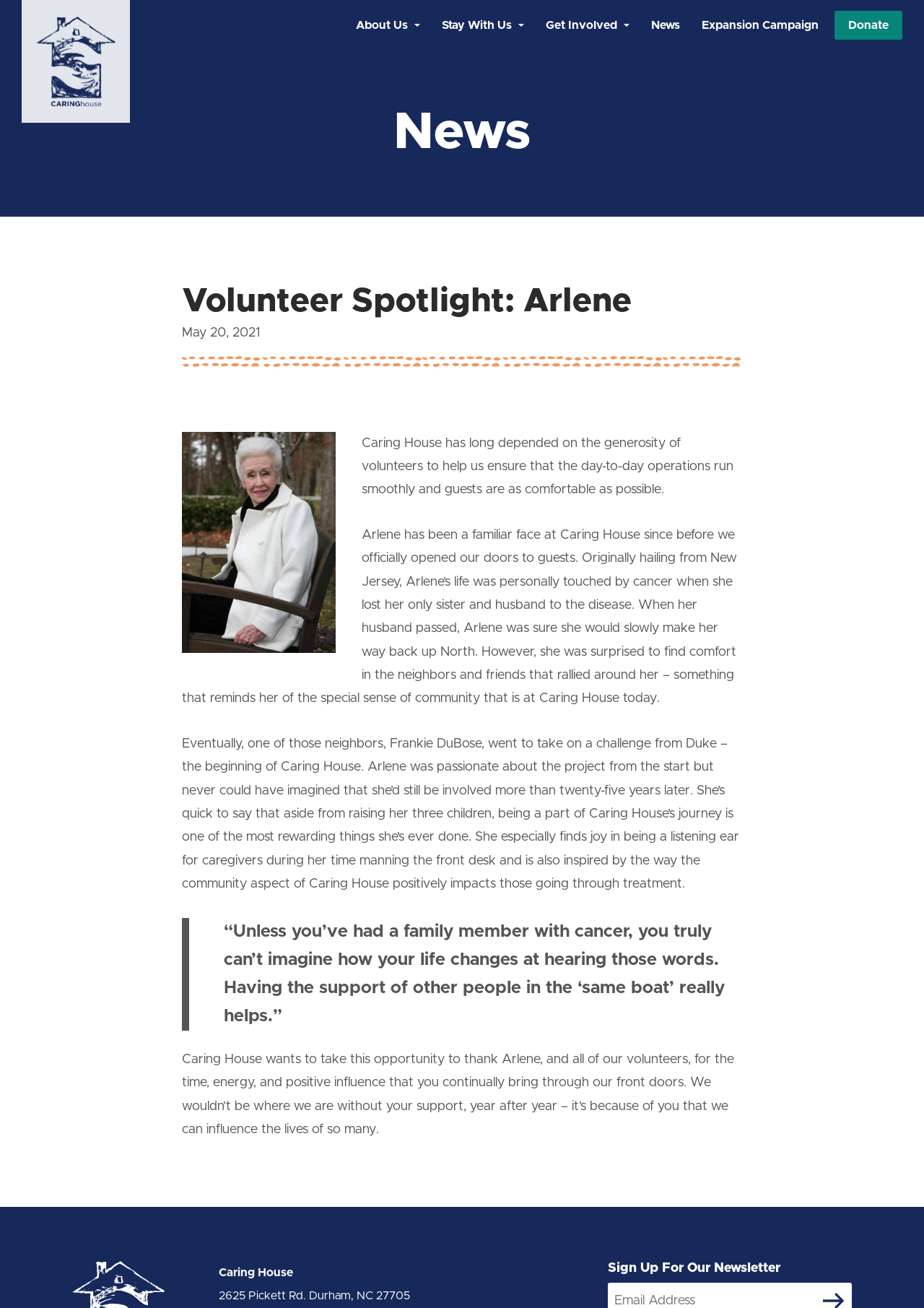What is Arlene's role at Caring House?
Provide a detailed and well-explained answer to the question.

According to the article, Arlene is involved in manning the front desk at Caring House, where she provides a listening ear for caregivers and is inspired by the community aspect of the organization.